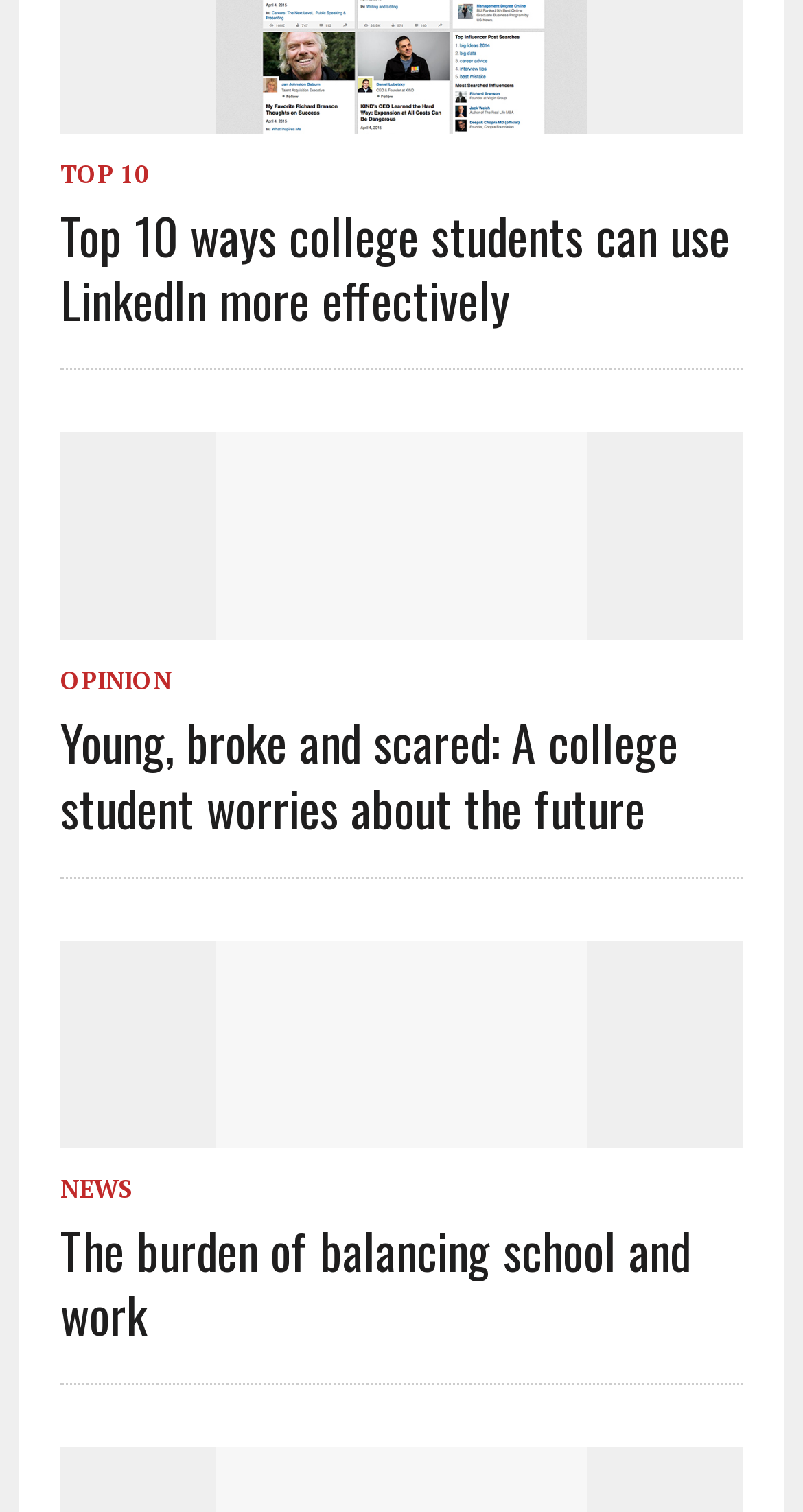What is the title of the third article?
Please elaborate on the answer to the question with detailed information.

The third article's title can be found in the header section of the webpage, which is 'The burden of balancing school and work'.